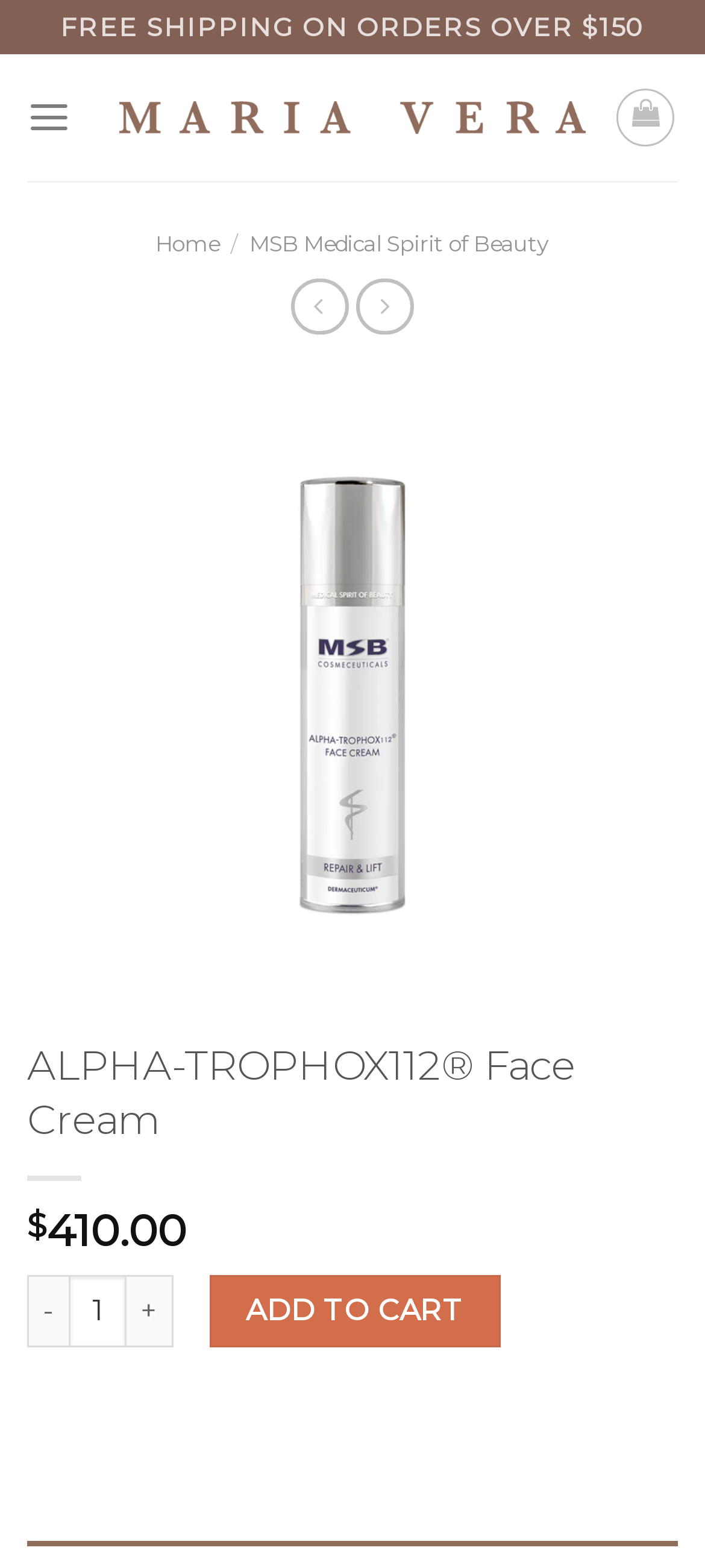Please determine the bounding box coordinates of the clickable area required to carry out the following instruction: "Check the auto advance checkbox". The coordinates must be four float numbers between 0 and 1, represented as [left, top, right, bottom].

None